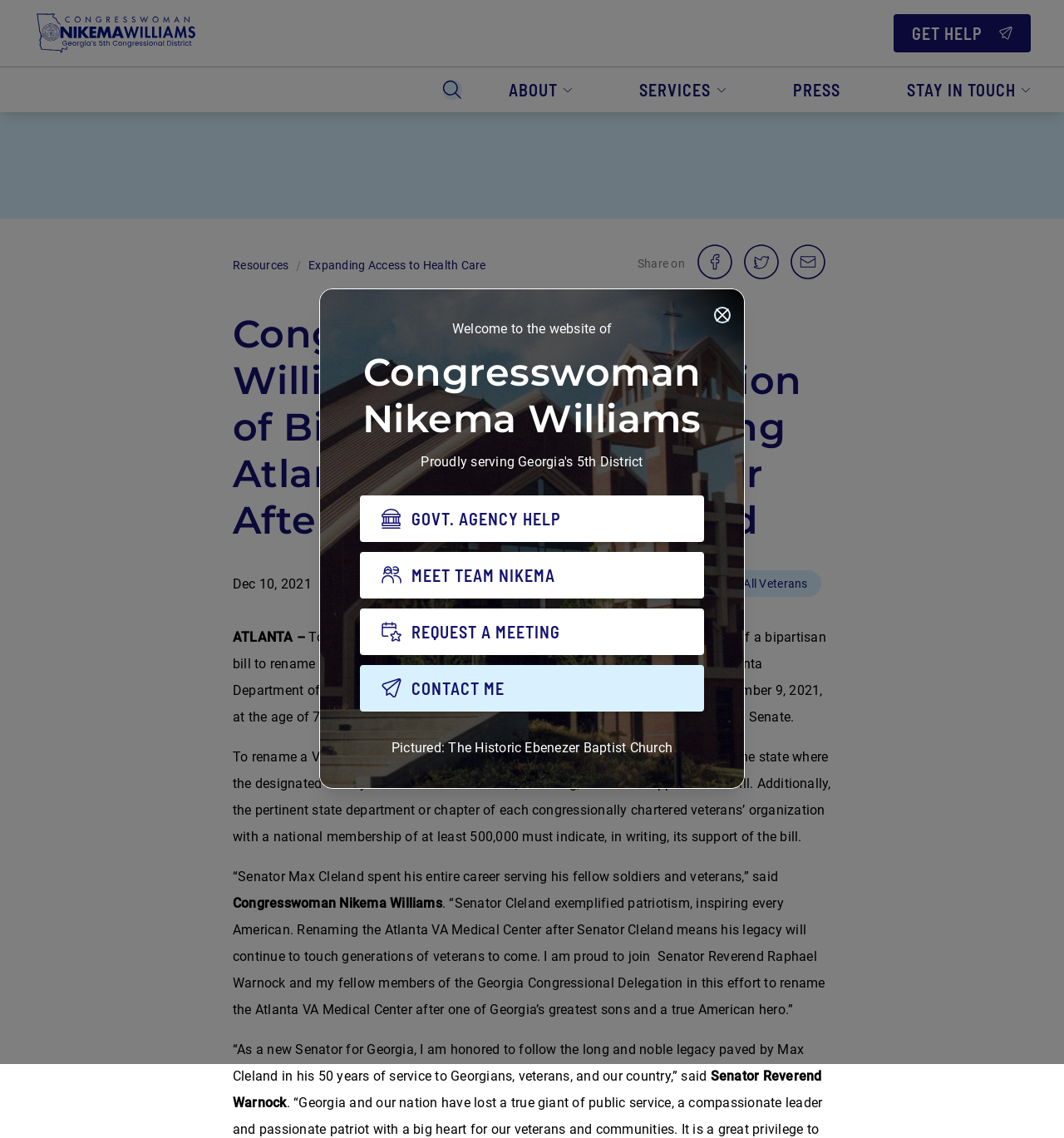Locate the bounding box coordinates of the clickable part needed for the task: "Click the 'Search' button".

[0.403, 0.059, 0.447, 0.099]